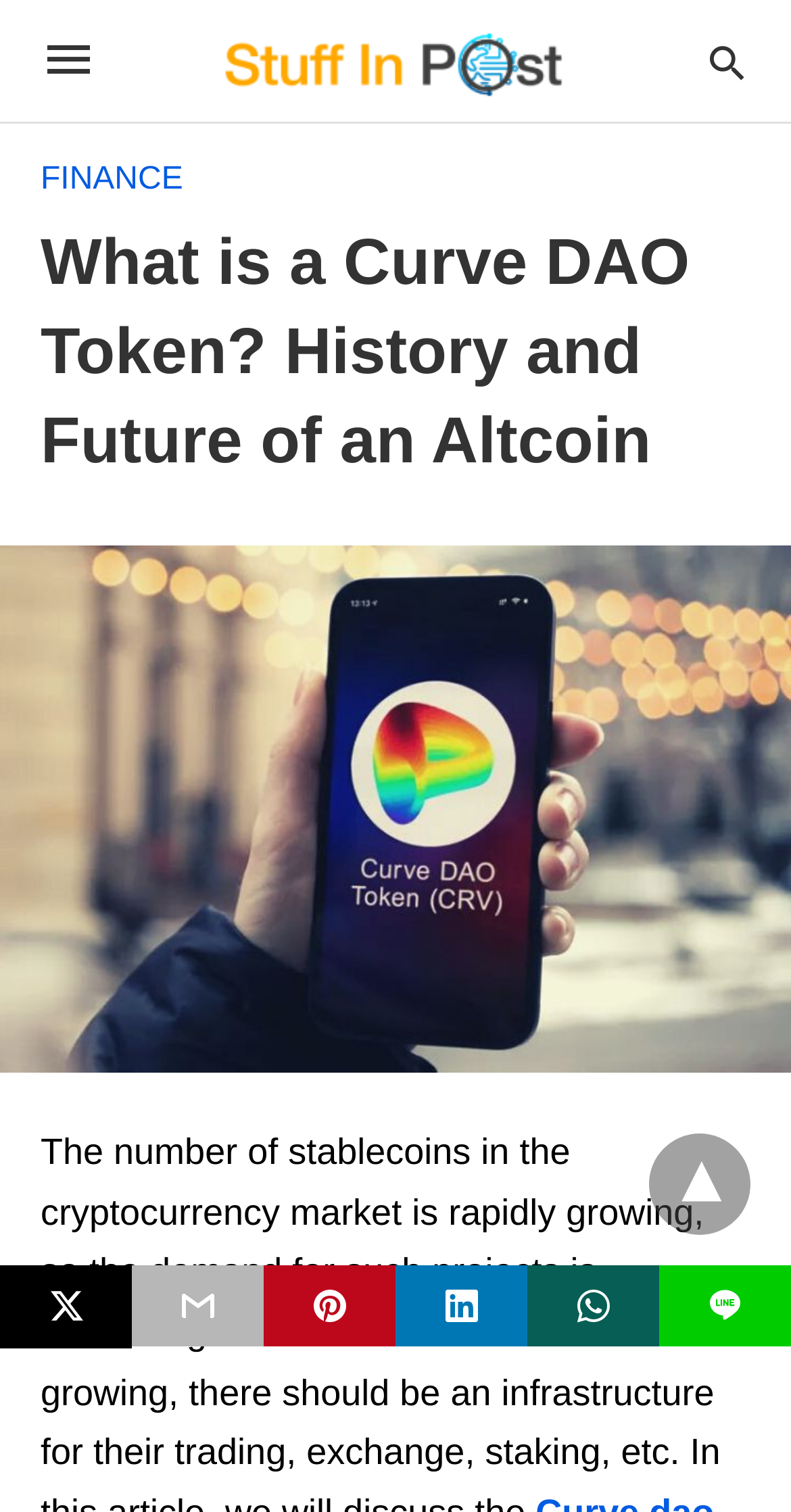Identify the bounding box coordinates for the element that needs to be clicked to fulfill this instruction: "Share on Twitter". Provide the coordinates in the format of four float numbers between 0 and 1: [left, top, right, bottom].

[0.0, 0.837, 0.167, 0.892]